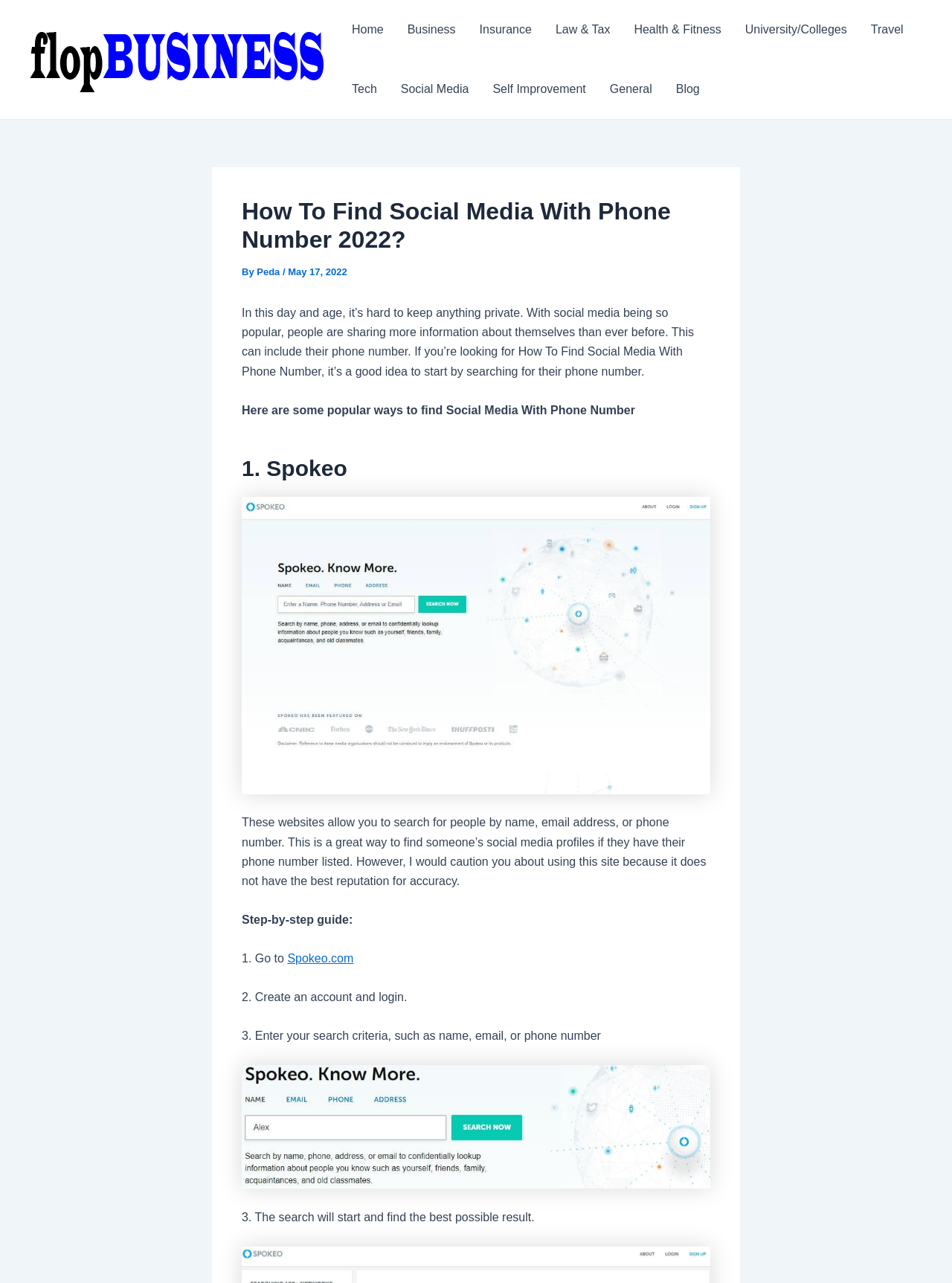Kindly determine the bounding box coordinates for the area that needs to be clicked to execute this instruction: "Read the article by Peda".

[0.27, 0.207, 0.297, 0.216]